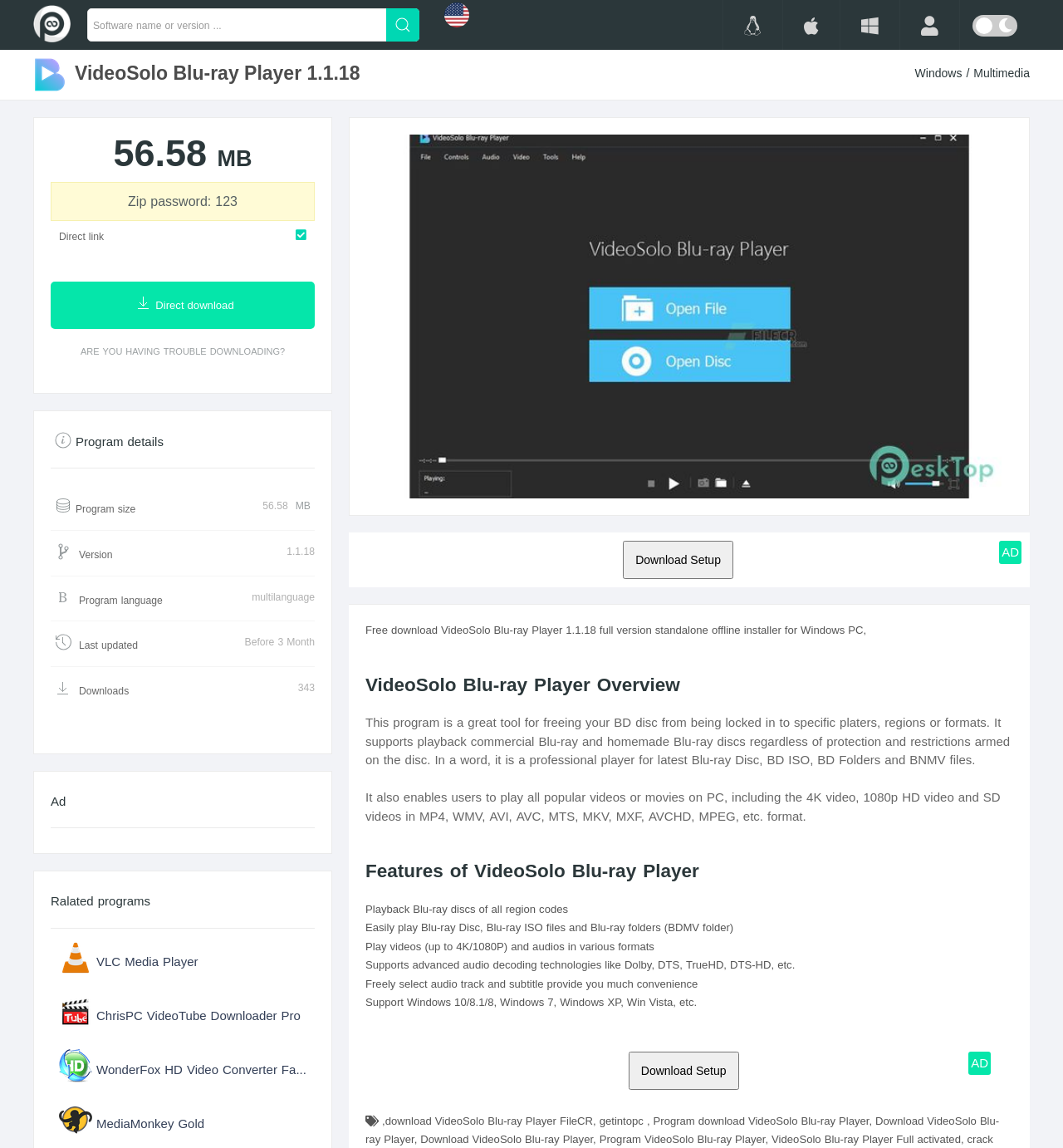Can you find the bounding box coordinates for the element that needs to be clicked to execute this instruction: "Search for software"? The coordinates should be given as four float numbers between 0 and 1, i.e., [left, top, right, bottom].

[0.082, 0.007, 0.395, 0.036]